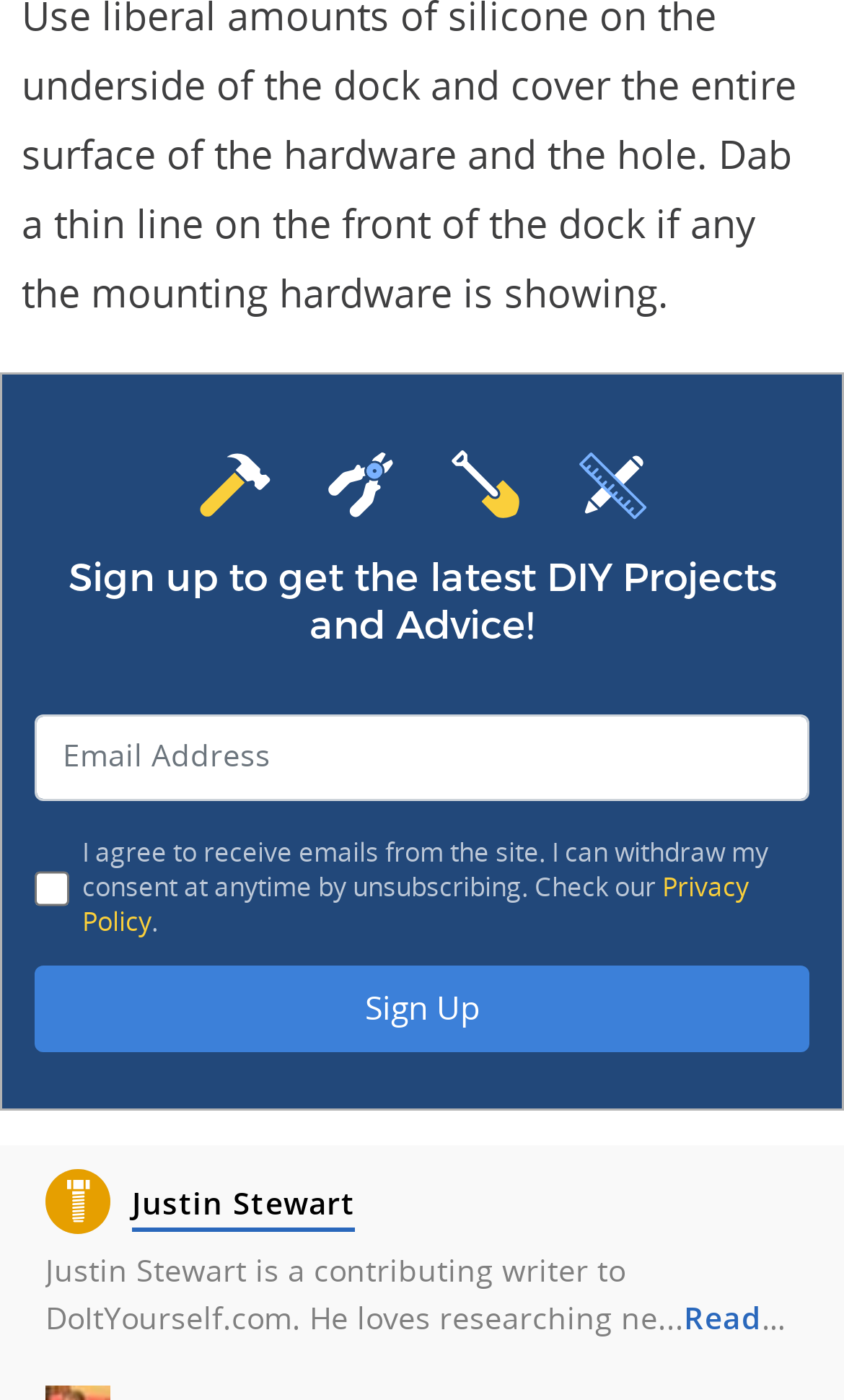What is the icon above the signup form? Based on the image, give a response in one word or a short phrase.

DIY Newsletter Icon